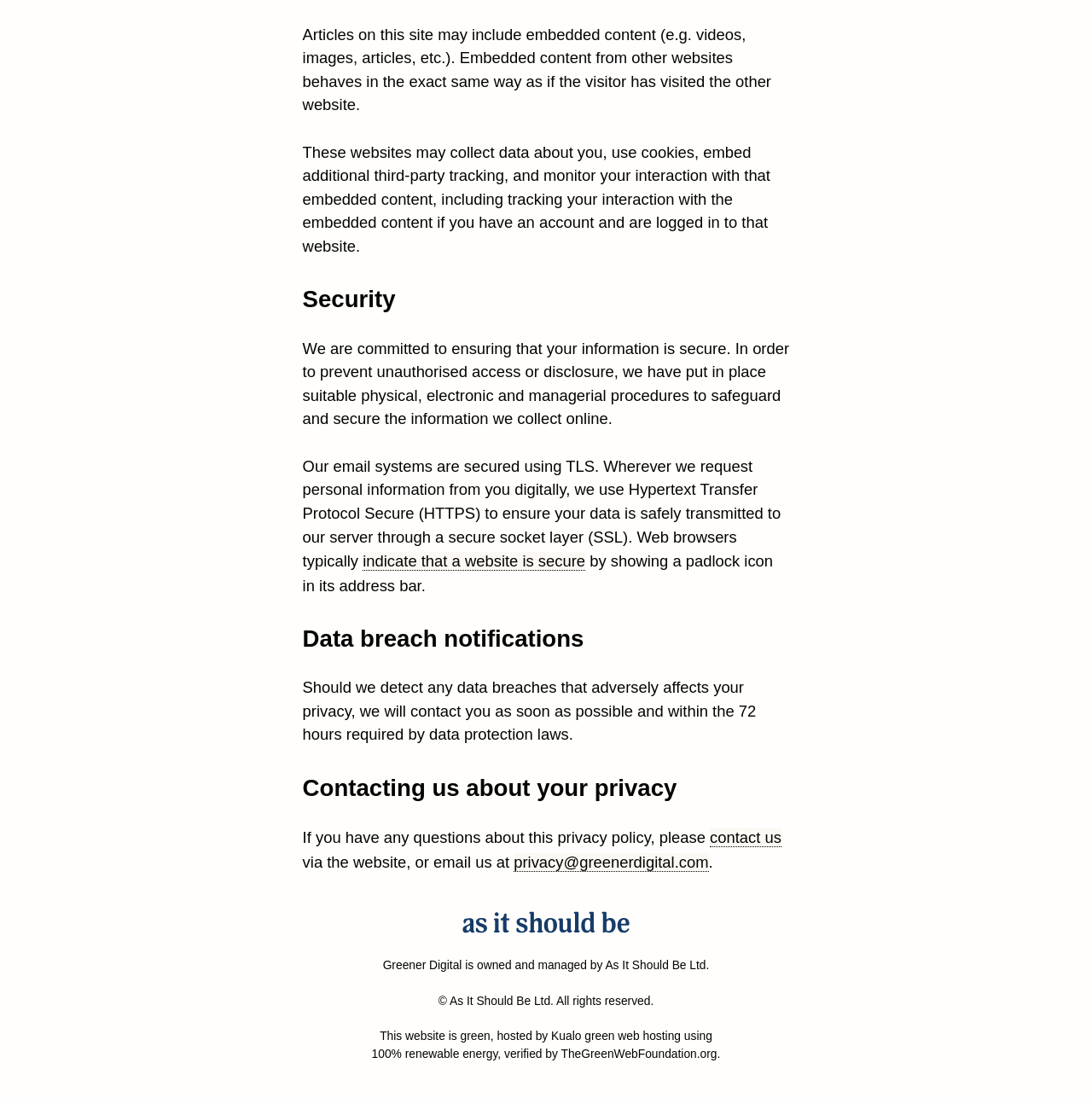How does the website ensure secure email systems?
Using the image as a reference, give an elaborate response to the question.

The webpage mentions that 'Our email systems are secured using TLS.' This indicates that the website ensures secure email systems by using Transport Layer Security (TLS), which is a cryptographic protocol used to provide secure communication over a network.